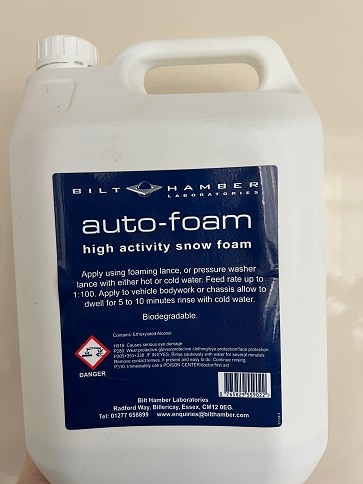Offer an in-depth description of the image.

The image shows a container of Bilt Hamber Auto-Foam, a high-activity snow foam designed for pre-washing vehicles. The bottle is prominently labeled with the brand name "Bilt Hamber" and the product title "auto-foam." It features instructions indicating that the snow foam can be applied using a foaming lance or a pressure washer. The recommended dilution ratio is 1:100, applying it to the vehicle's bodywork or chassis and allowing it to dwell for 5 to 10 minutes before rinsing with cold water. The label also emphasizes that the product is biodegradable. A caution symbol is visible, indicating that appropriate safety measures should be observed when using this product.